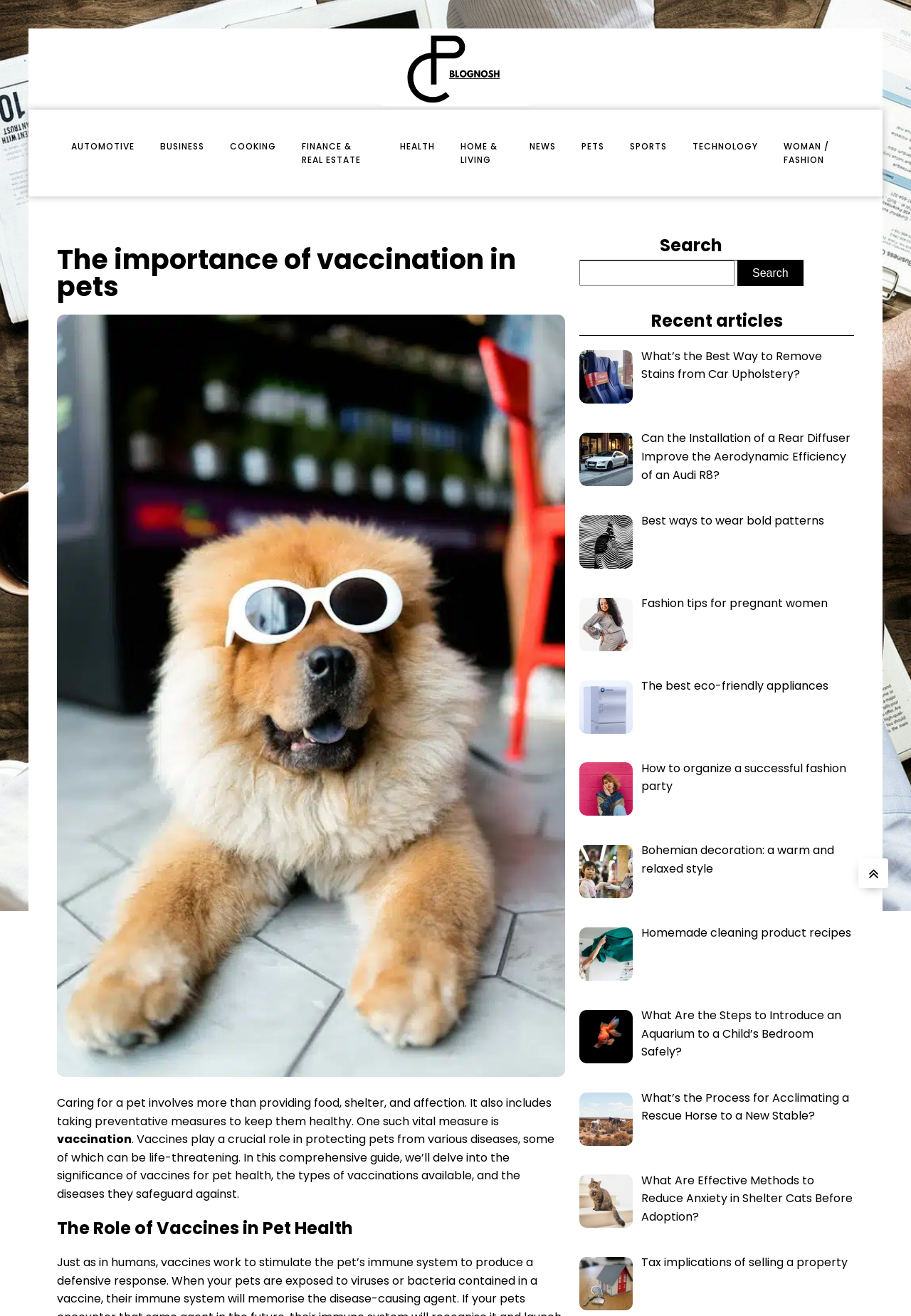Identify the first-level heading on the webpage and generate its text content.

The importance of vaccination in pets